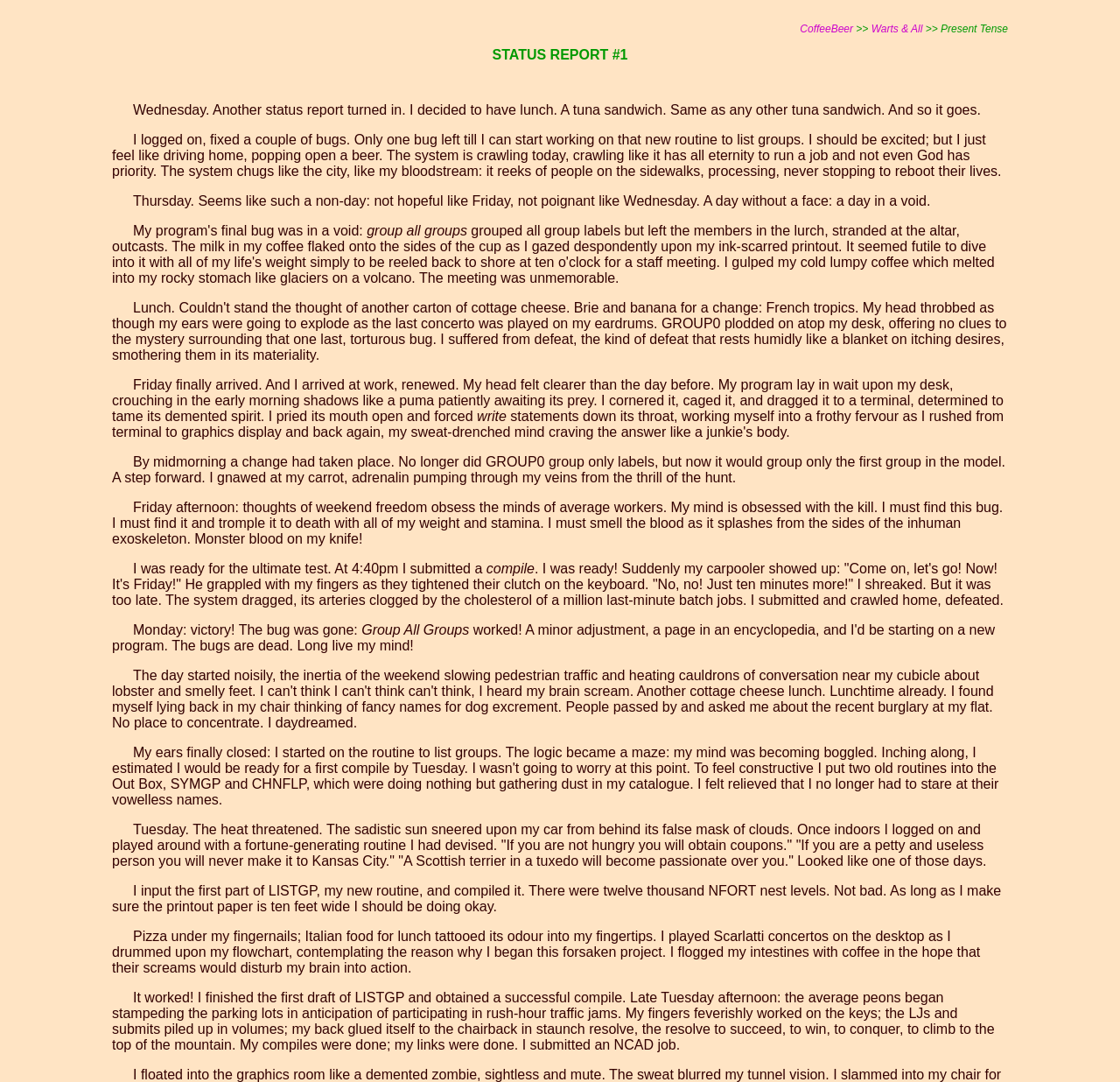What is the author's attitude towards the system on Wednesday?
Provide a well-explained and detailed answer to the question.

The author's attitude towards the system on Wednesday is one of frustration, as stated in the text 'The system is crawling today, crawling like it has all eternity to run a job and not even God has priority.' This suggests that the author is annoyed with the system's slow performance.